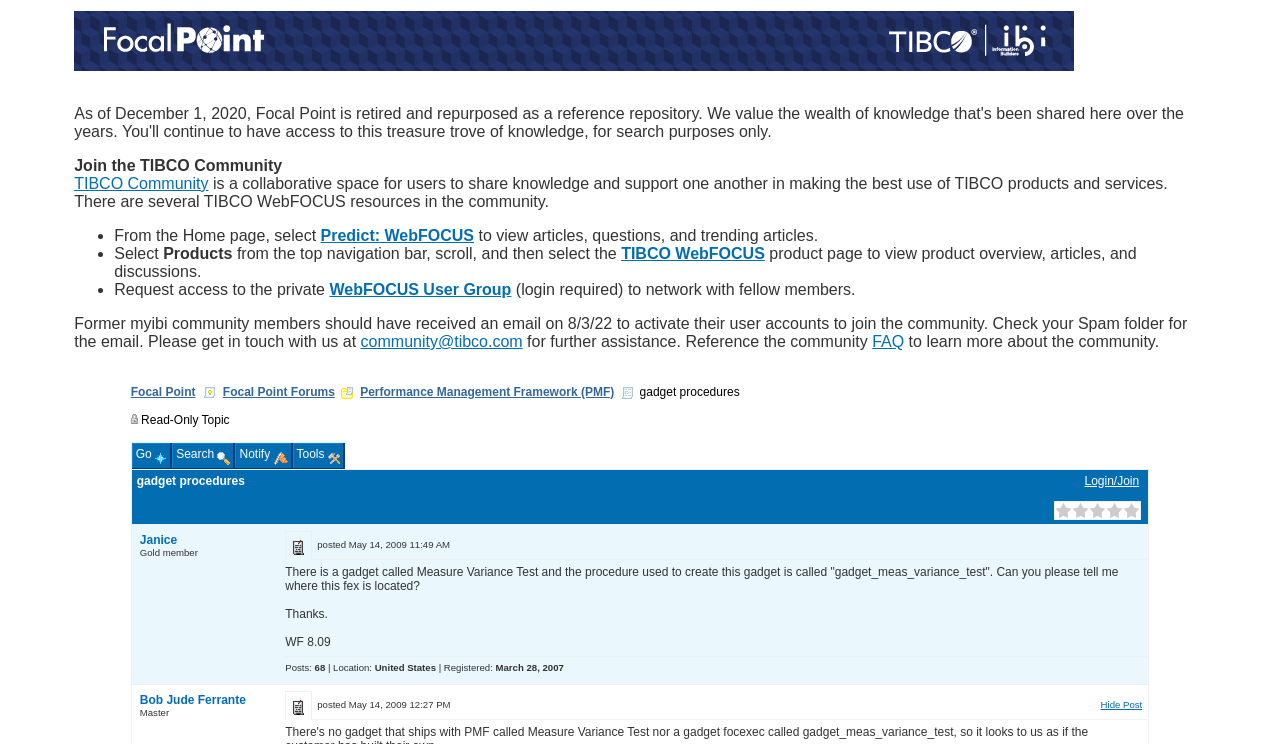Locate the bounding box coordinates of the element I should click to achieve the following instruction: "Click on the link to read about SEO advice".

None